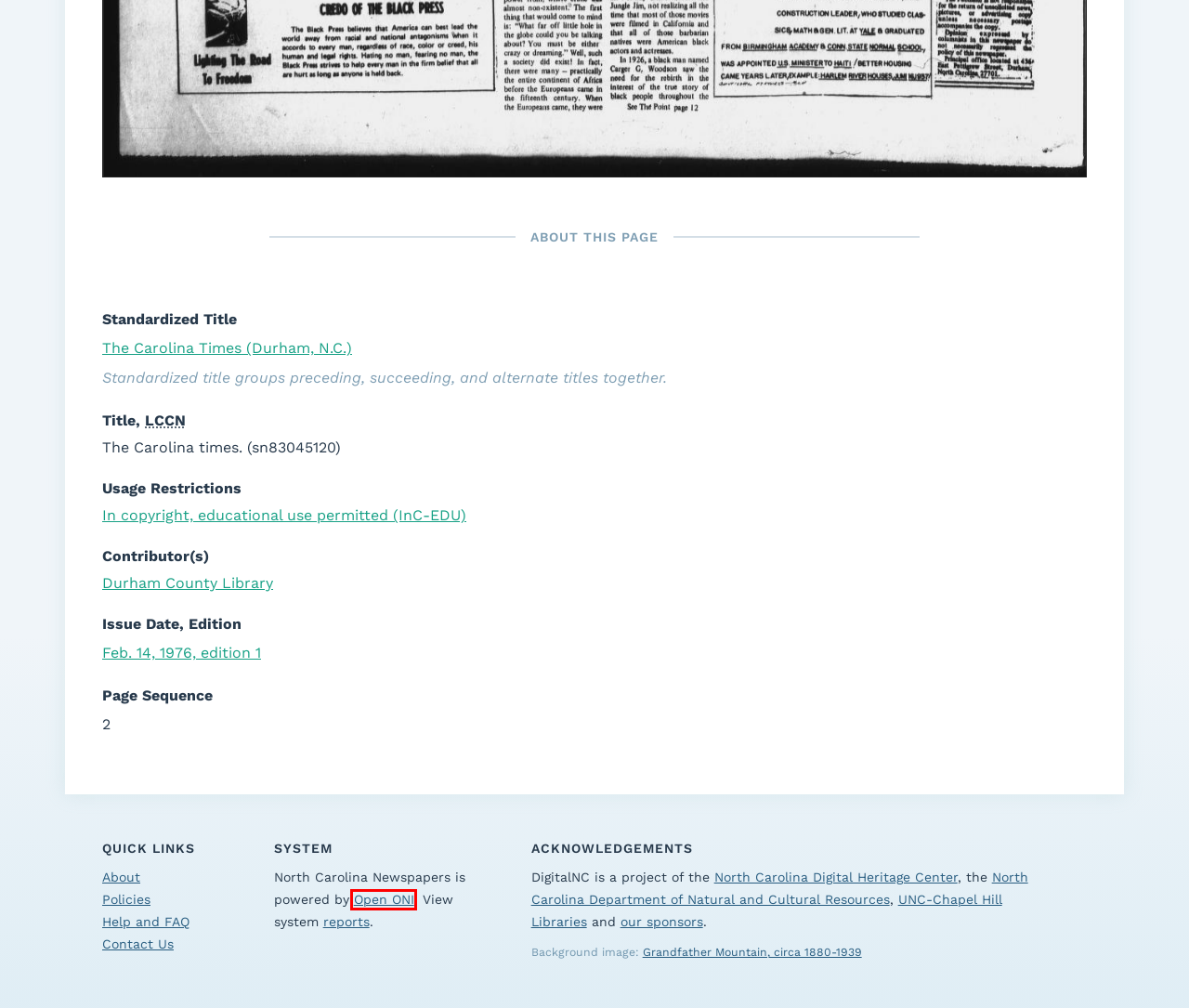With the provided screenshot showing a webpage and a red bounding box, determine which webpage description best fits the new page that appears after clicking the element inside the red box. Here are the options:
A. Durham County Library · DigitalNC
B. Open ONI (Open Online Newspaper Initiative)
C. In Copyright - Educational Use Permitted | Rights Statements
D. Policies · DigitalNC
E. The Carolina Times (Durham, N.C.) Historic Issues · DigitalNC
F. Grandfather Mountain
G. Contact Us · DigitalNC
H. Help and FAQ · DigitalNC

B